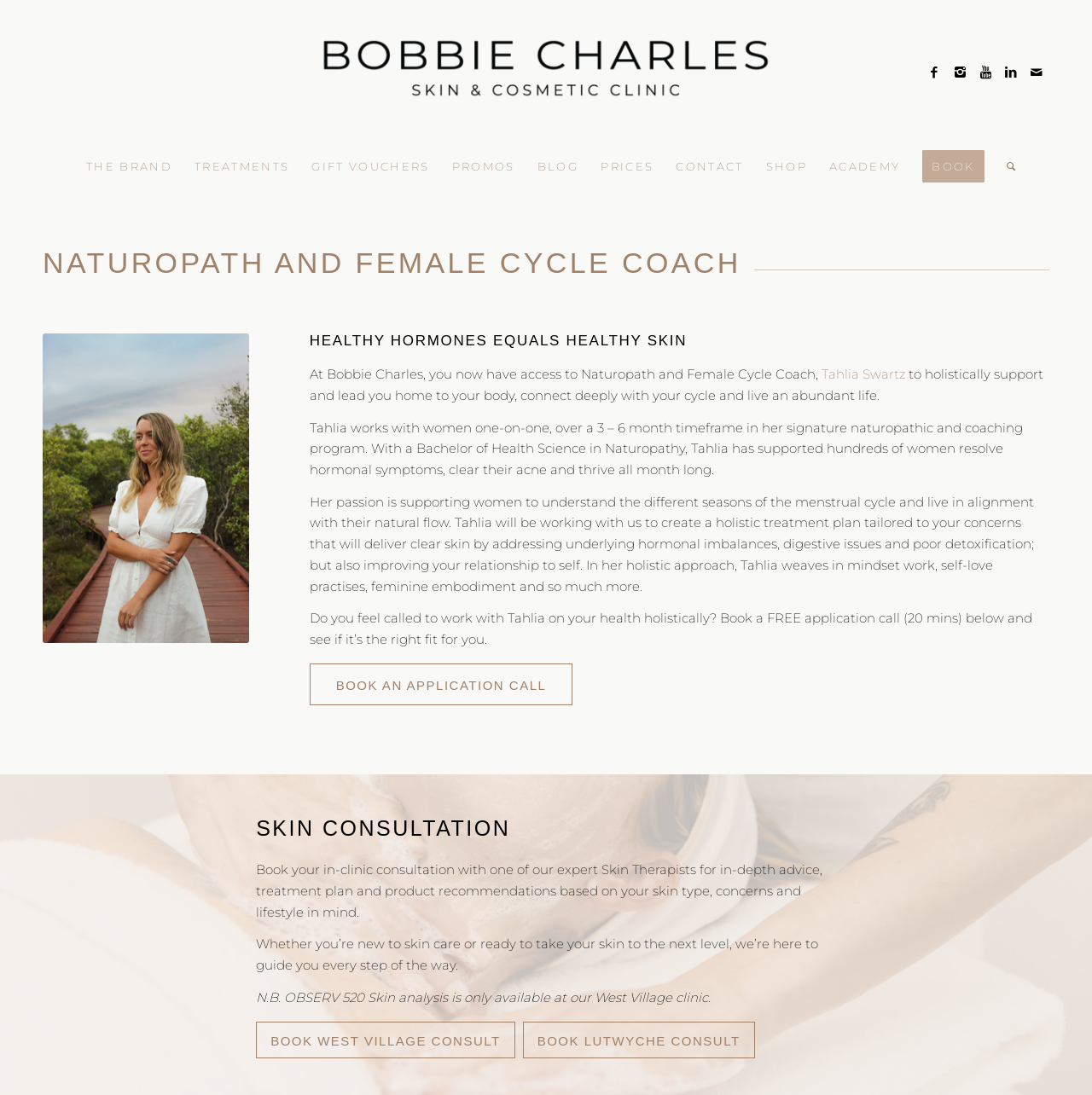Provide an in-depth caption for the contents of the webpage.

The webpage is about Naturopathy and Bobbie Charles, a naturopath and female cycle coach. At the top, there is a link to Bobbie Charles' profile, accompanied by an image of her. Below this, there are social media links to Facebook, Instagram, Youtube, LinkedIn, and Mail.

To the left, there is a vertical menu with 9 items: THE BRAND, TREATMENTS, GIFT VOUCHERS, PROMOS, BLOG, PRICES, CONTACT, SHOP, and ACADEMY. Each item is a link.

The main content of the page is divided into two sections. The first section has a heading that reads "NATUROPATH AND FEMALE CYCLE COACH". Below this, there is a table with an image on the left and text on the right. The text introduces Bobbie Charles and her work as a naturopath and coach, and explains that she offers a holistic treatment plan tailored to individual concerns.

The second section has a heading that reads "SKIN CONSULTATION". This section provides information about booking a skin consultation with one of the expert Skin Therapists, including the benefits of the consultation and the availability of OBSERV 520 Skin analysis at the West Village clinic. There are two links to book a consultation at either the West Village or Lutwyche clinic.

Throughout the page, there are several paragraphs of text that provide more information about Bobbie Charles' work and the services offered. There is also a call-to-action to book a free application call with Tahlia Swartz, a naturopath and coach.